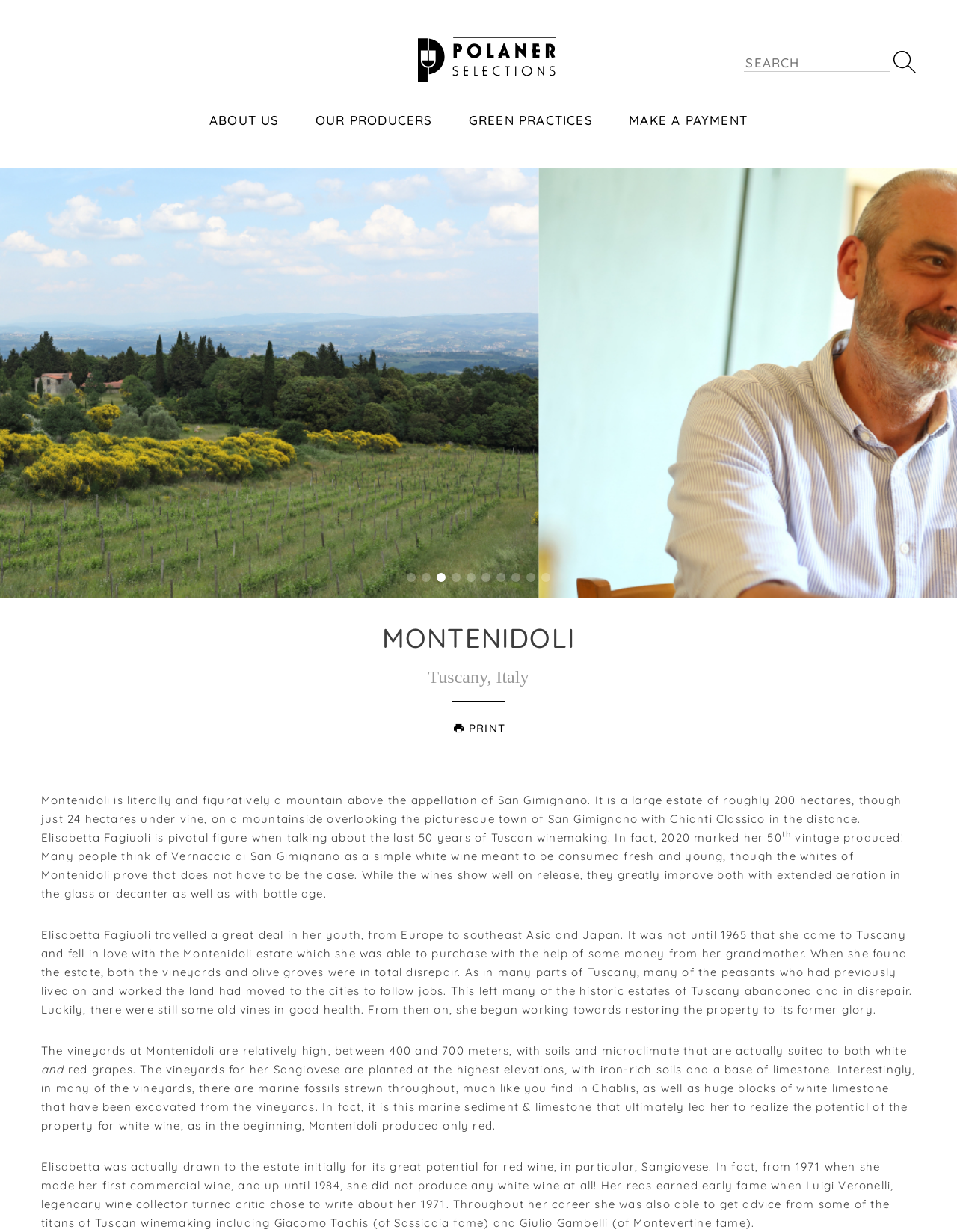What is the name of the person who is a pivotal figure in Tuscan winemaking?
Provide a short answer using one word or a brief phrase based on the image.

Elisabetta Fagiuoli